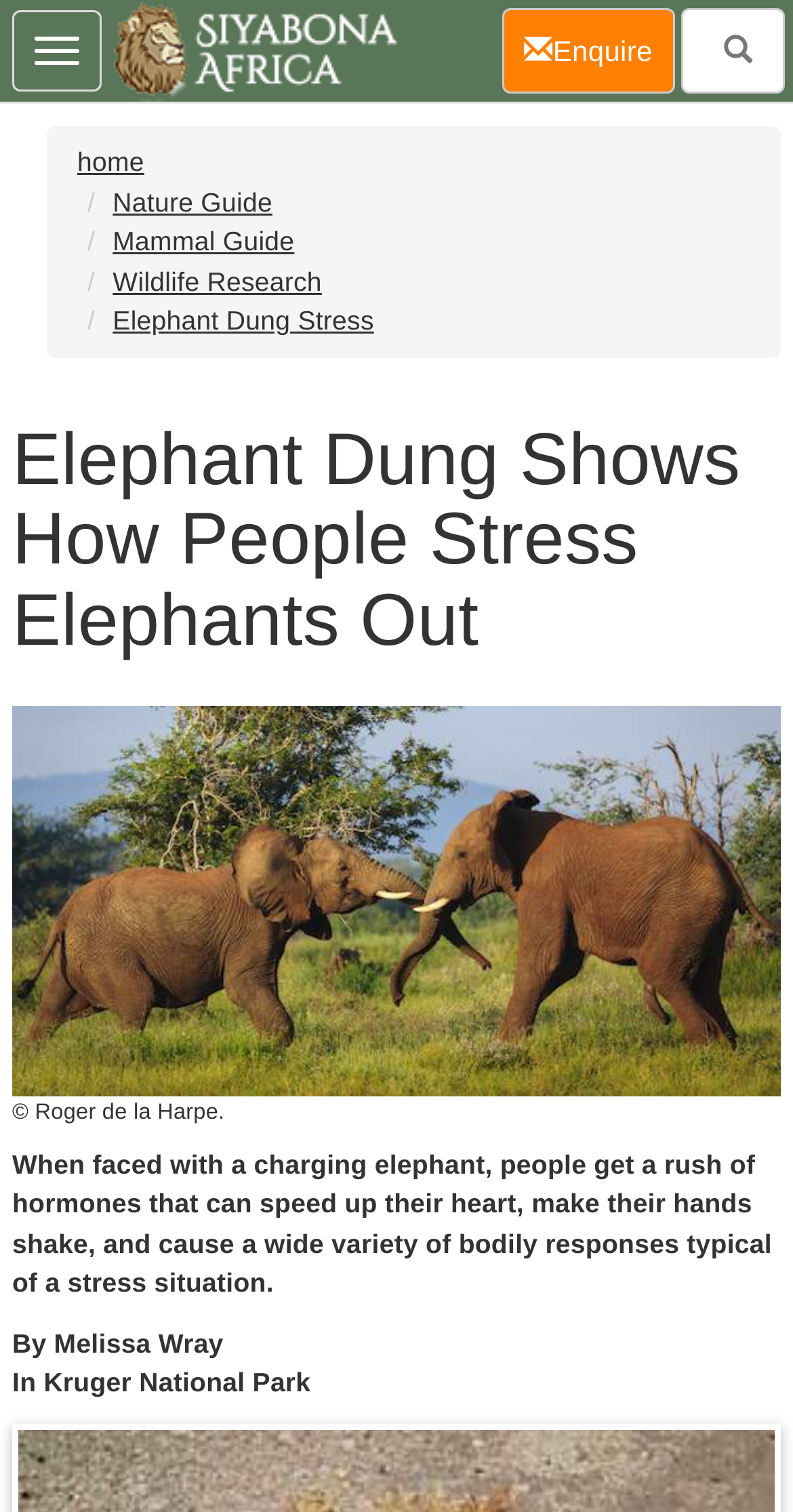Locate the heading on the webpage and return its text.

Elephant Dung Shows How People Stress Elephants Out